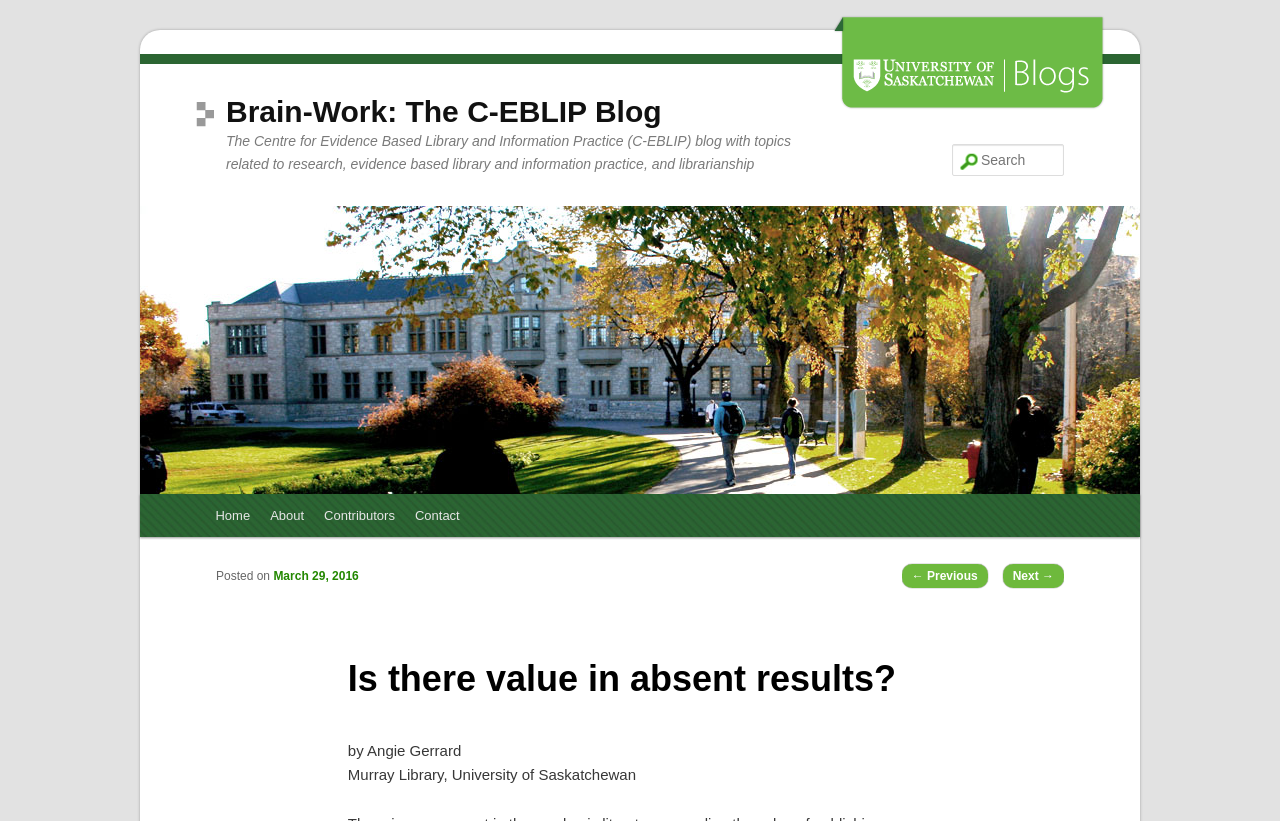Kindly determine the bounding box coordinates for the clickable area to achieve the given instruction: "Go to the home page".

[0.16, 0.601, 0.203, 0.654]